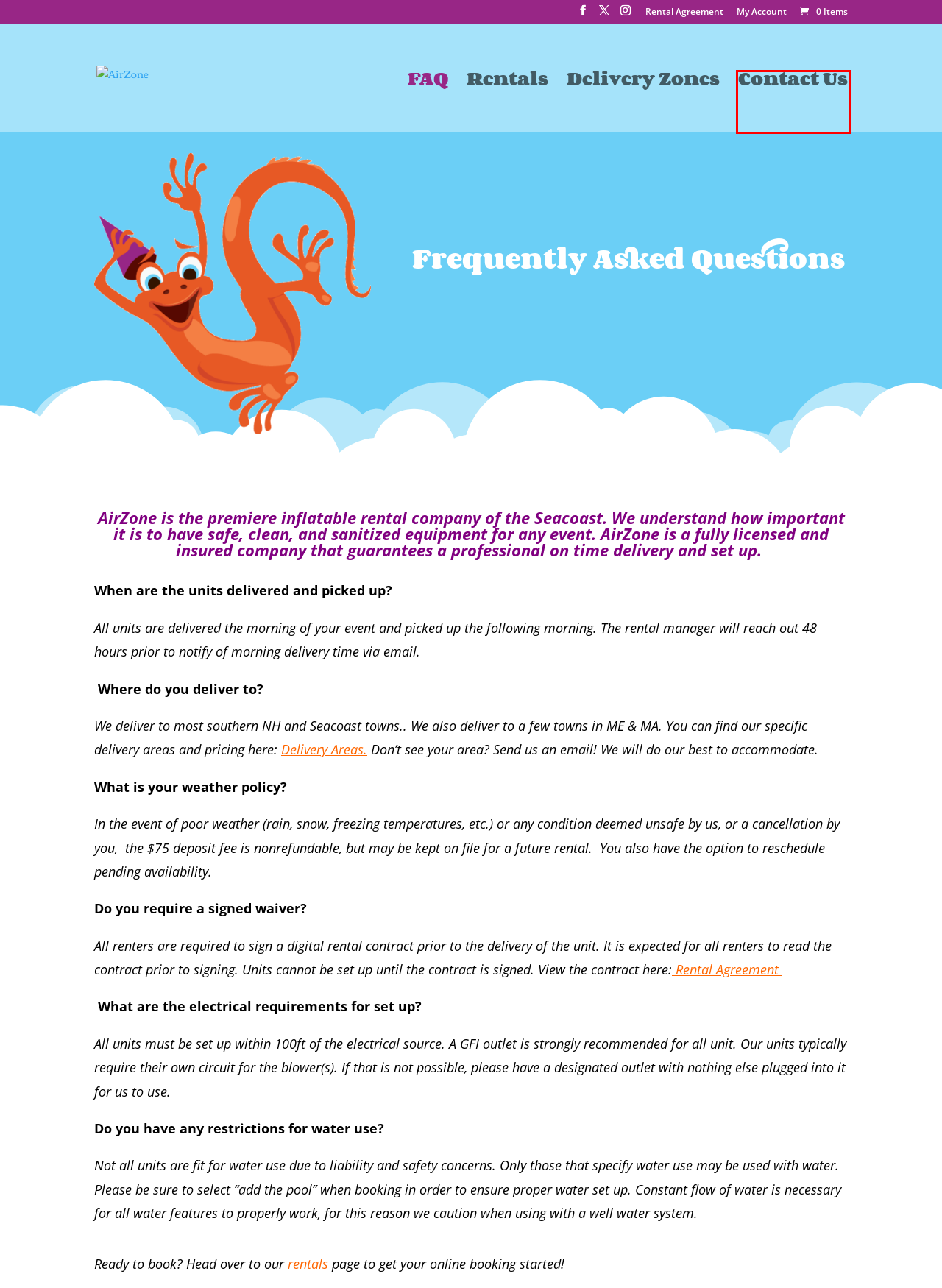Look at the given screenshot of a webpage with a red rectangle bounding box around a UI element. Pick the description that best matches the new webpage after clicking the element highlighted. The descriptions are:
A. Contact Us | AirZone
B. My Account | AirZone
C. Outdoor Rental Contract
D. Delivery Zones | AirZone
E. Cart | AirZone
F. AirZone | Outdoor Rentals
G. Privacy Policy | AirZone
H. Rentals | AirZone

A